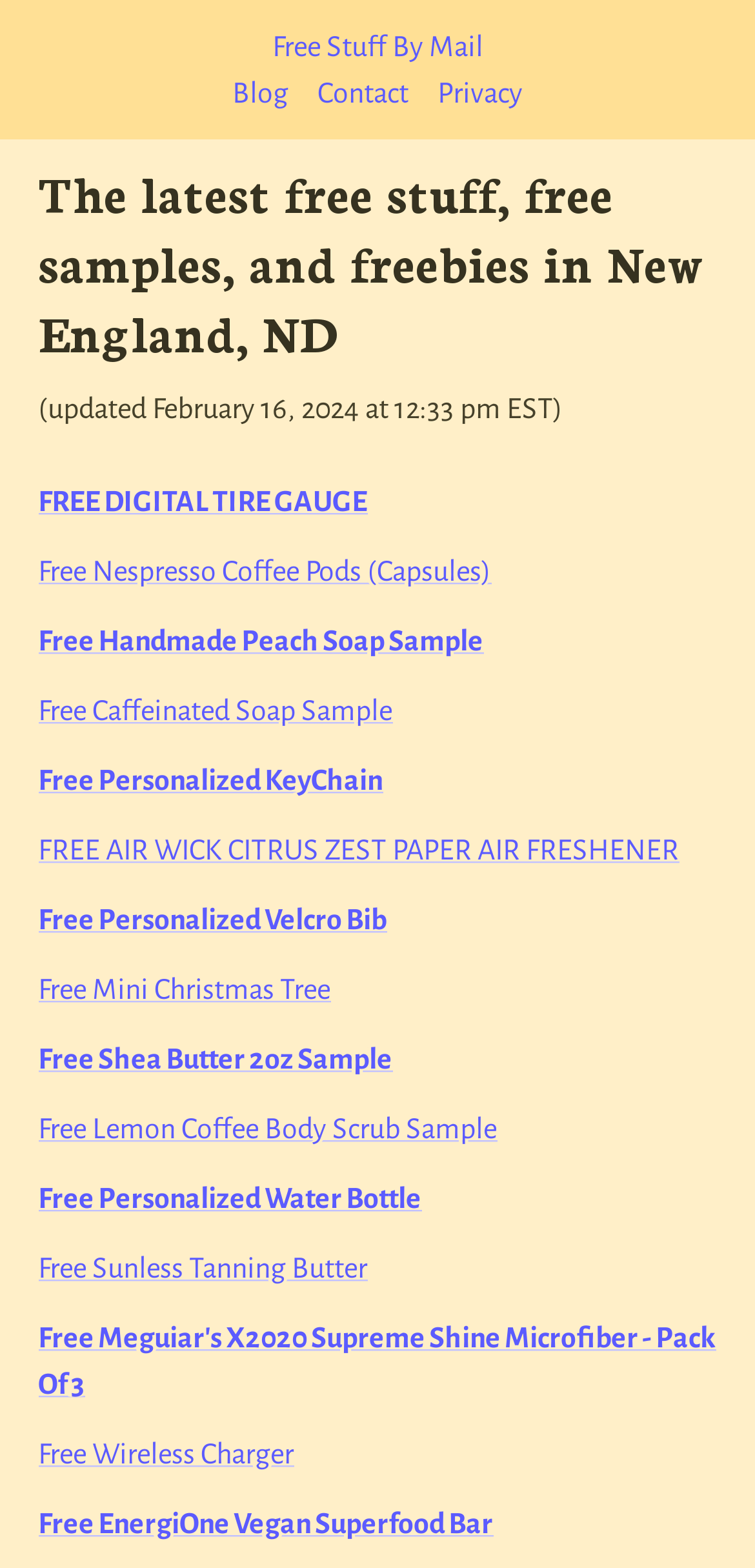Detail the various sections and features of the webpage.

The webpage is about free stuff, freebies, and free samples in New England, ND. At the top, there is a header section with four links: "Free Stuff By Mail", "Blog", "Contact", and "Privacy". Below the header, there is a main heading that reads "The latest free stuff, free samples, and freebies in New England, ND". 

Next to the main heading, there is a static text indicating the last update time, which is "February 16, 2024 at 12:33 pm EST". 

Below the main heading and the update time, there are 15 links listed in a vertical column, each representing a different free item or sample. These links include "FREE DIGITAL TIRE GAUGE", "Free Nespresso Coffee Pods (Capsules)", "Free Handmade Peach Soap Sample", and many more. The links are stacked on top of each other, with the first link starting from the top left and the last link ending at the bottom left of the webpage.